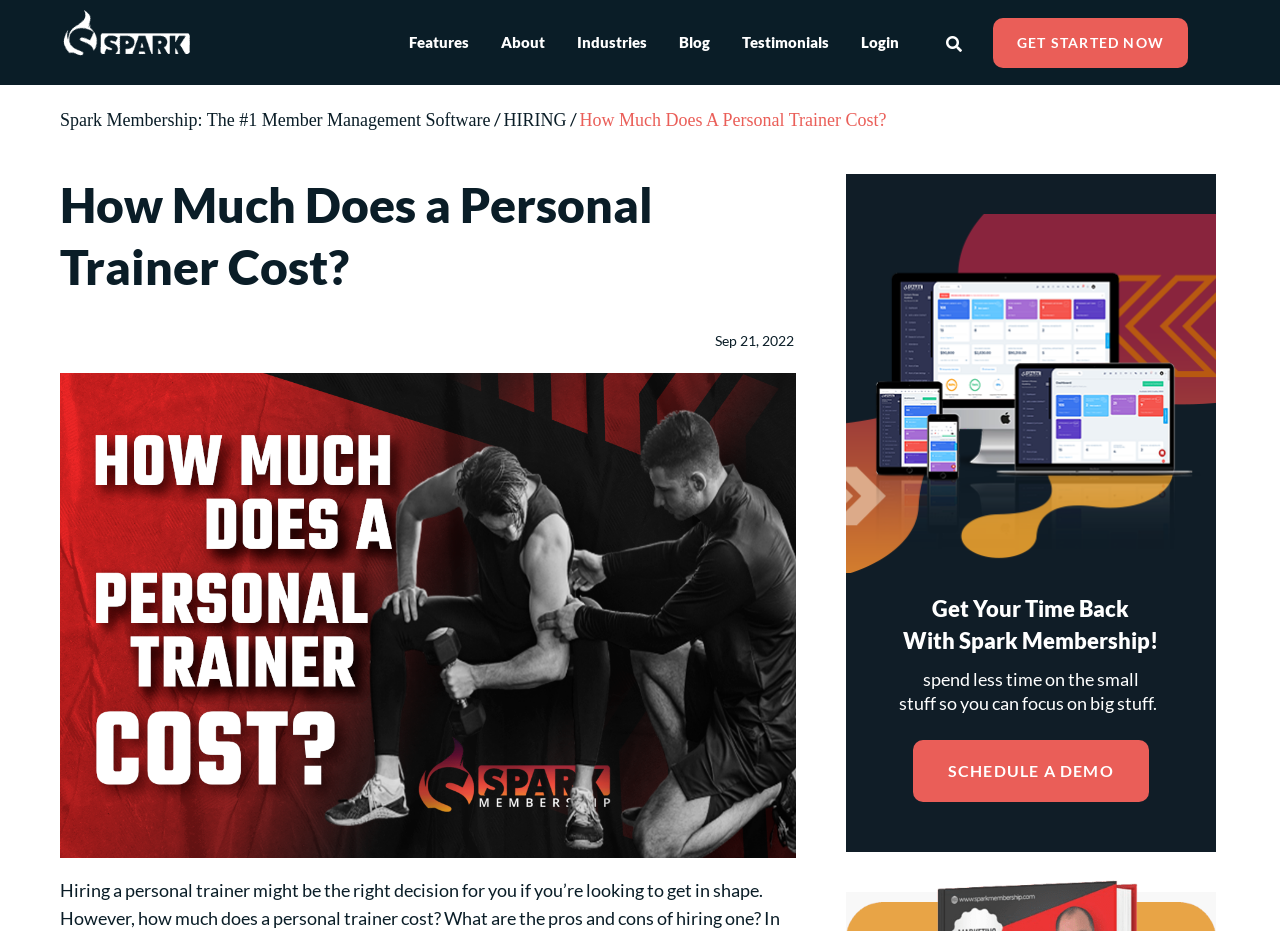What is the date of the blog post?
Examine the webpage screenshot and provide an in-depth answer to the question.

The link 'Sep 21, 2022' on the webpage indicates the date of the blog post.